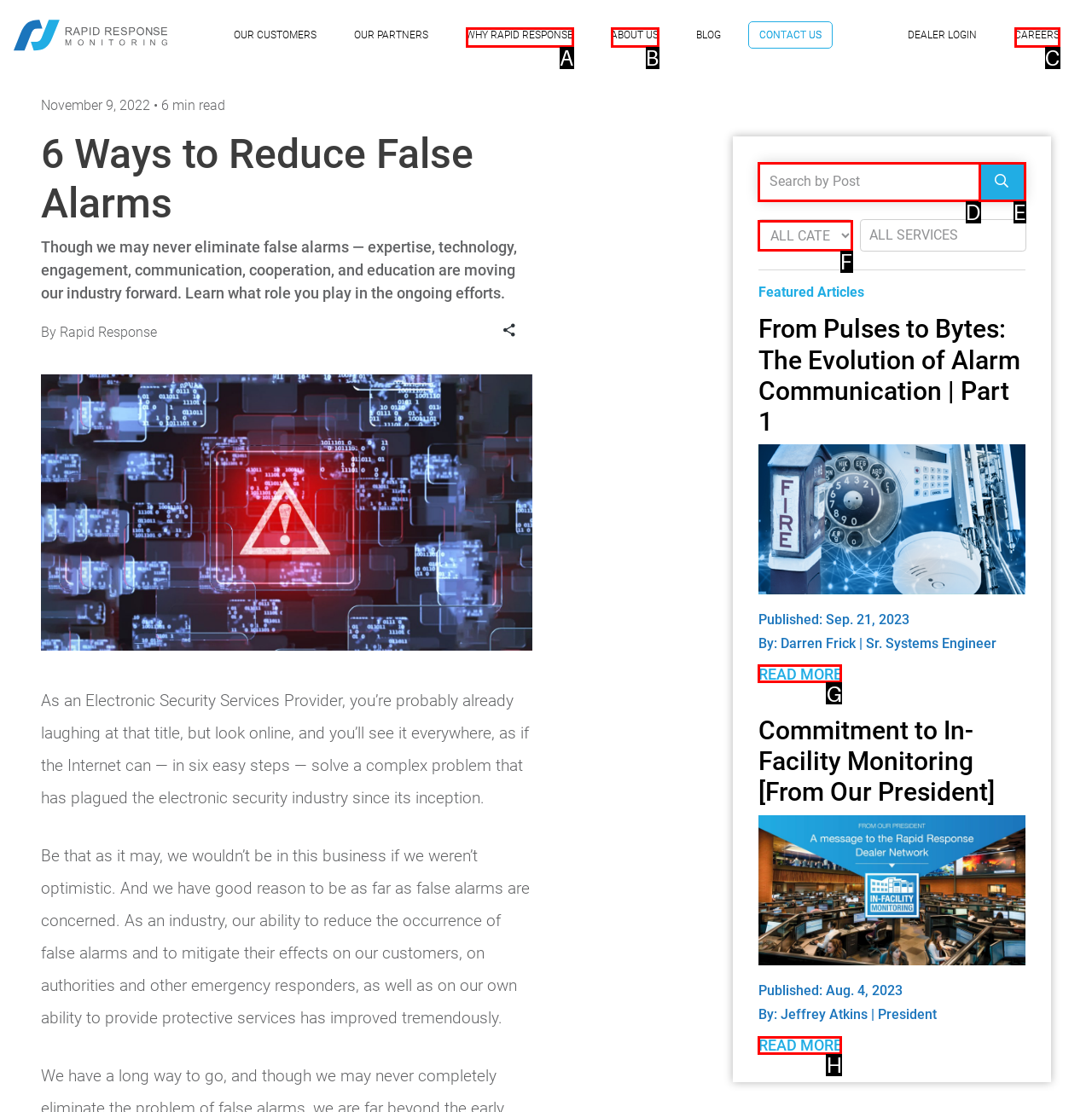With the description: Why Rapid Response, find the option that corresponds most closely and answer with its letter directly.

A